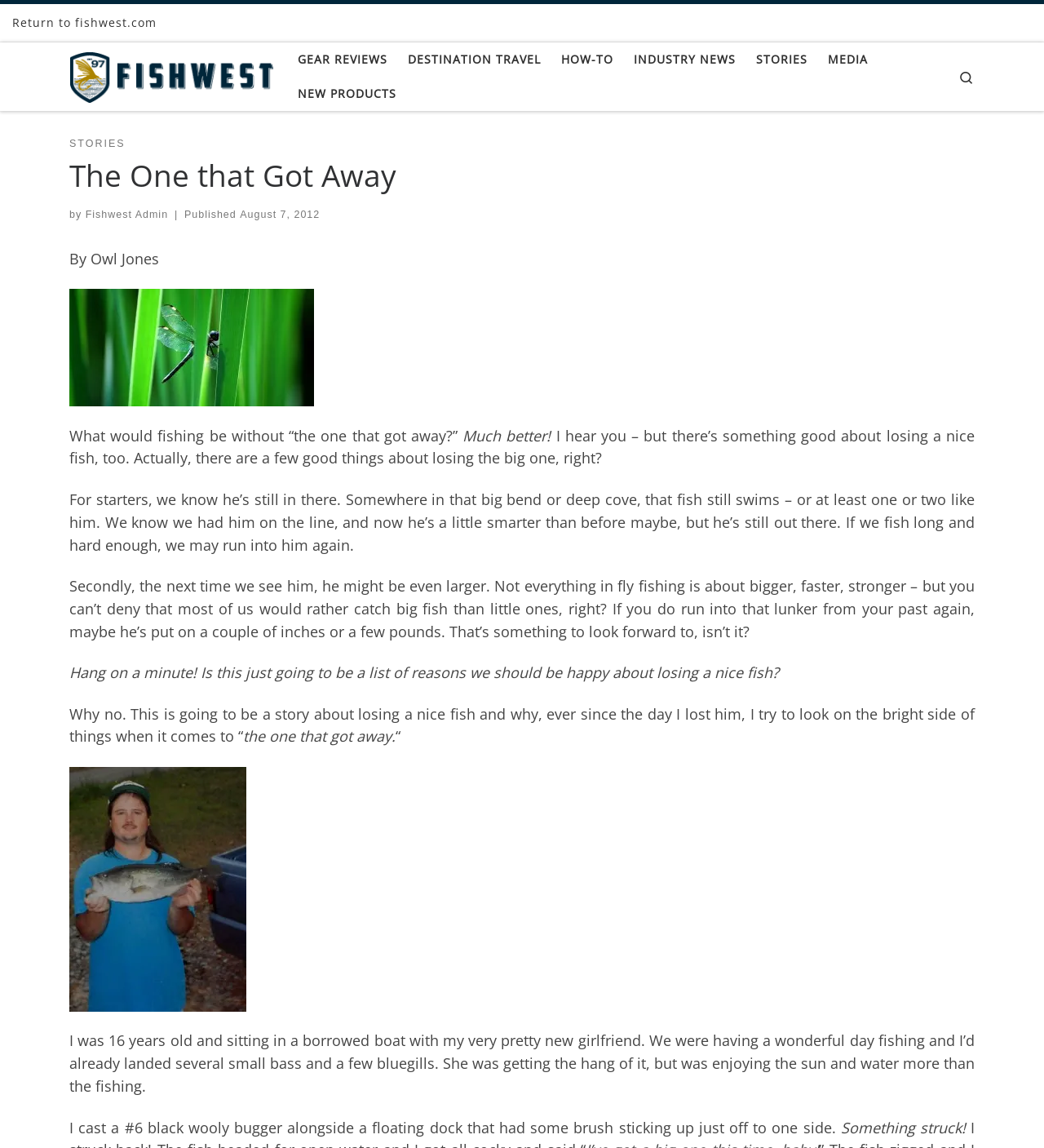What is the date of the blog post?
Provide a one-word or short-phrase answer based on the image.

August 7, 2012